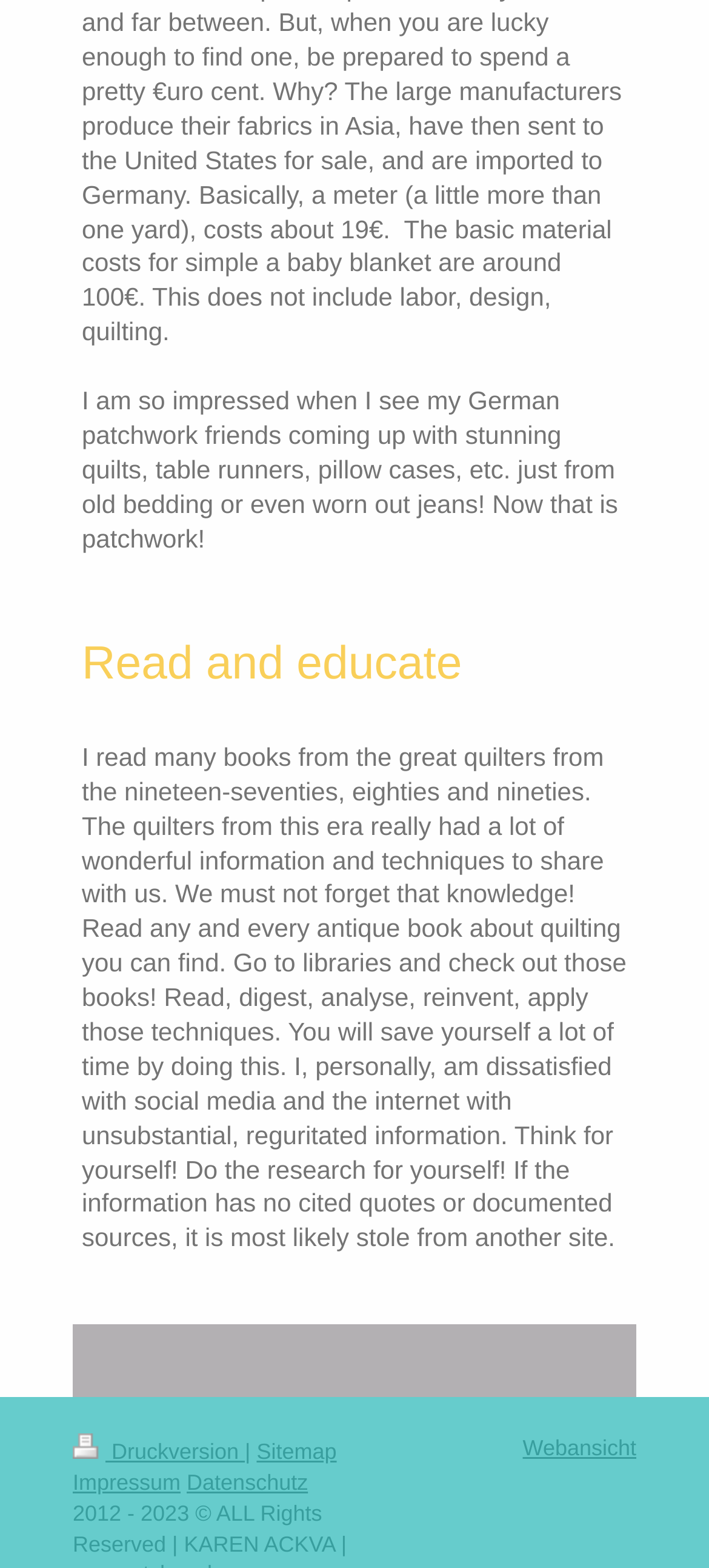Give the bounding box coordinates for the element described by: "Websites Design & Development".

None